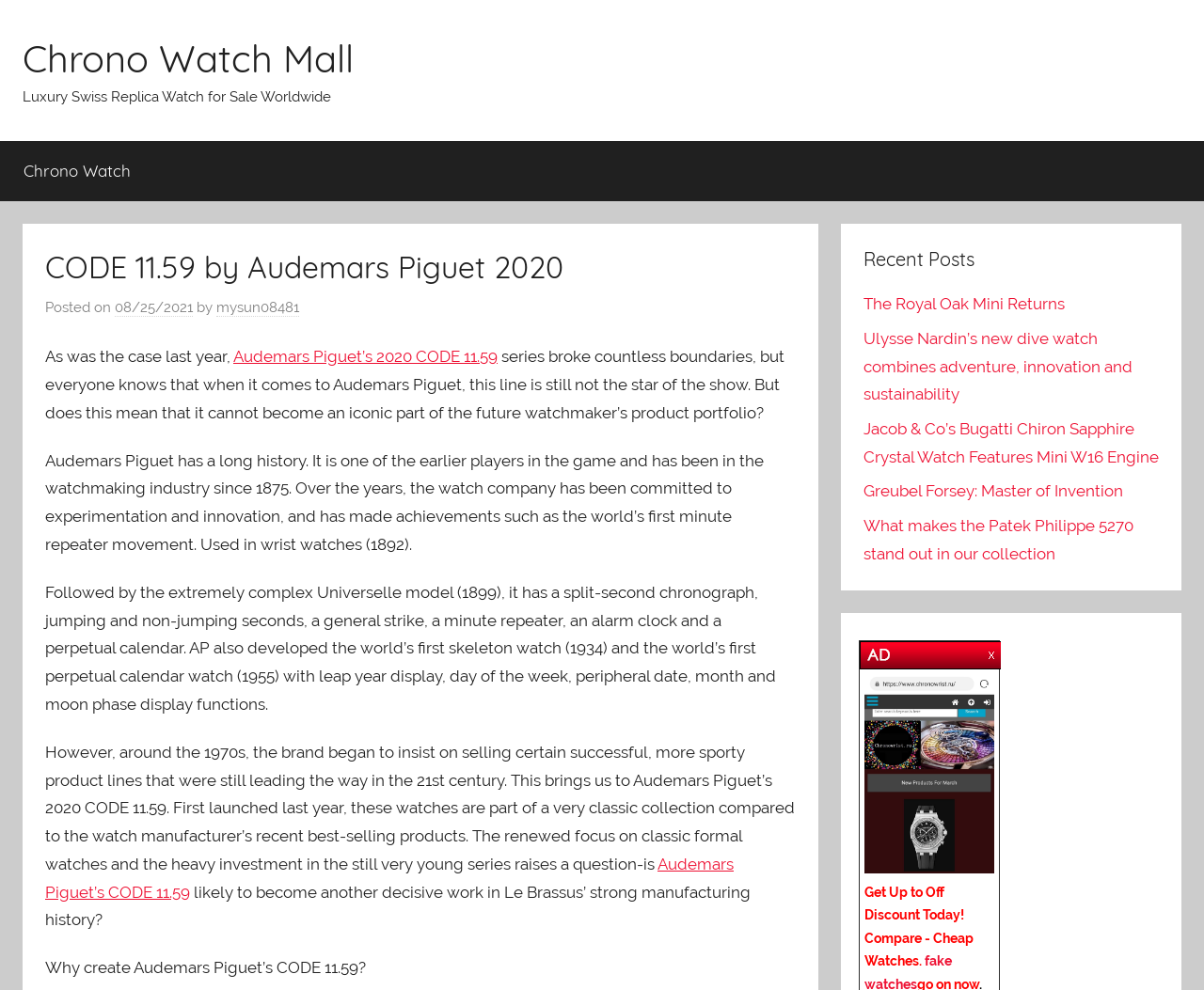Pinpoint the bounding box coordinates of the area that must be clicked to complete this instruction: "View the 'Recent Posts' section".

[0.717, 0.249, 0.962, 0.275]